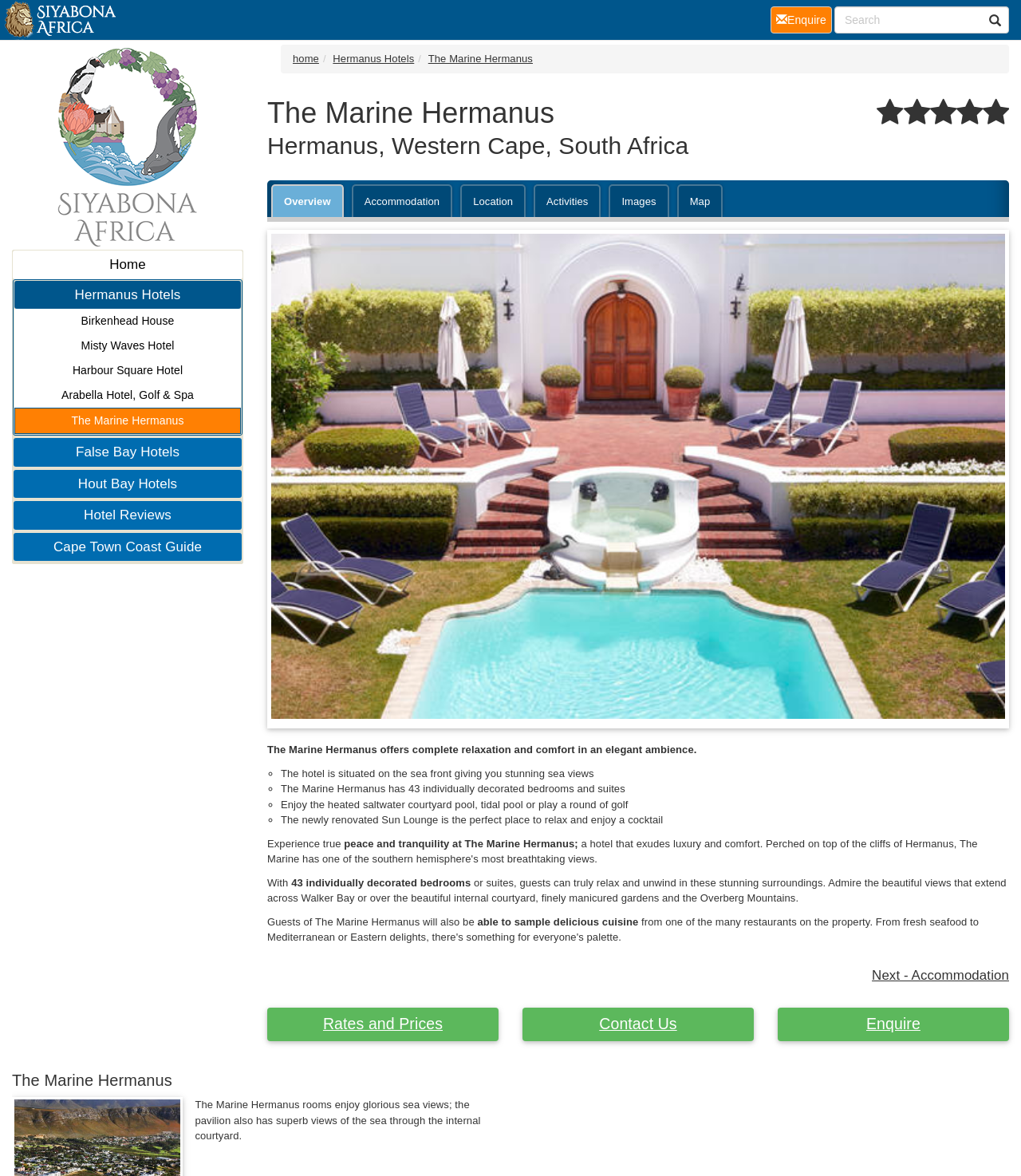Please identify the bounding box coordinates of the region to click in order to complete the given instruction: "Search for hotels". The coordinates should be four float numbers between 0 and 1, i.e., [left, top, right, bottom].

[0.817, 0.005, 0.988, 0.028]